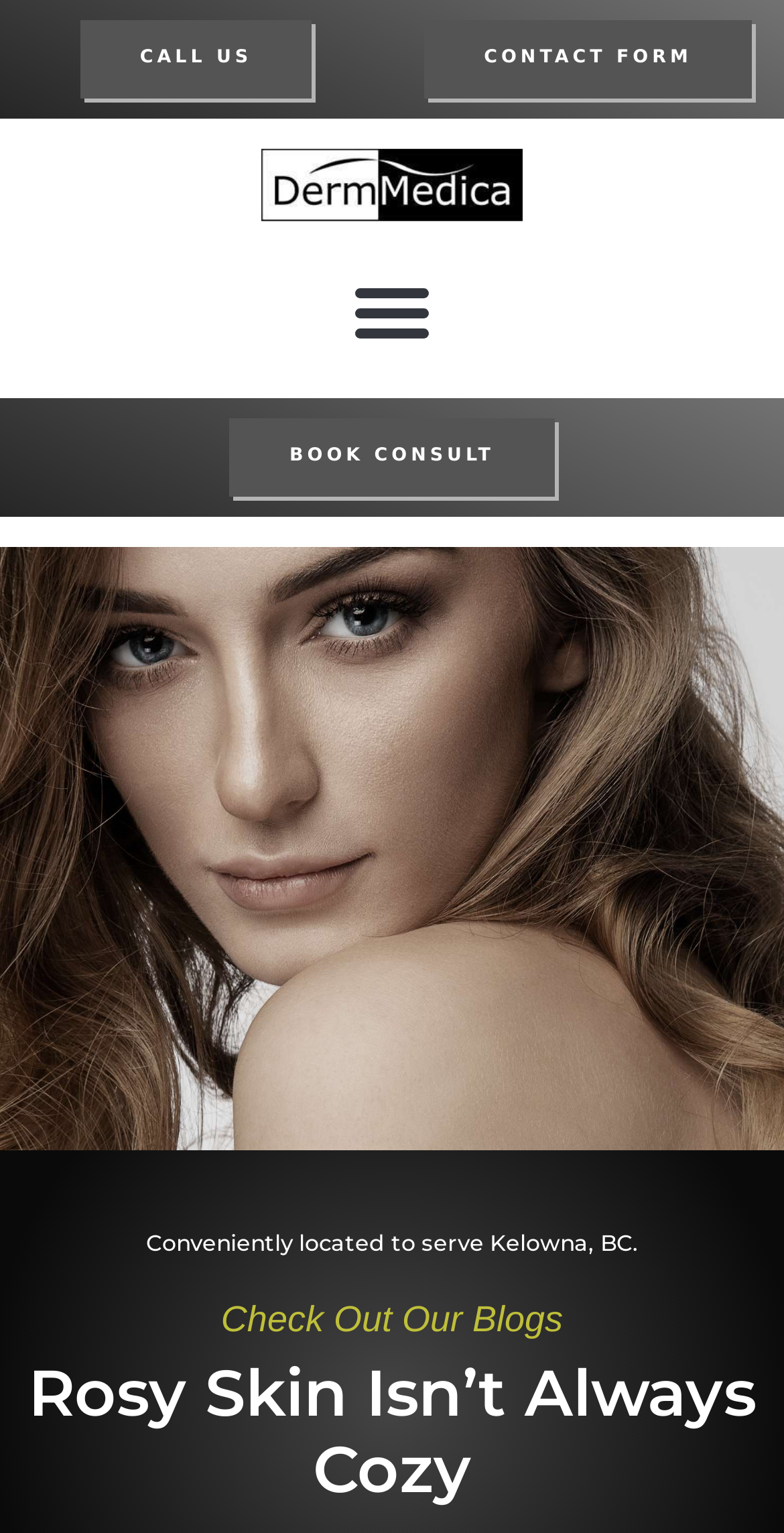Give a concise answer using one word or a phrase to the following question:
What is the phone number to call?

Not provided